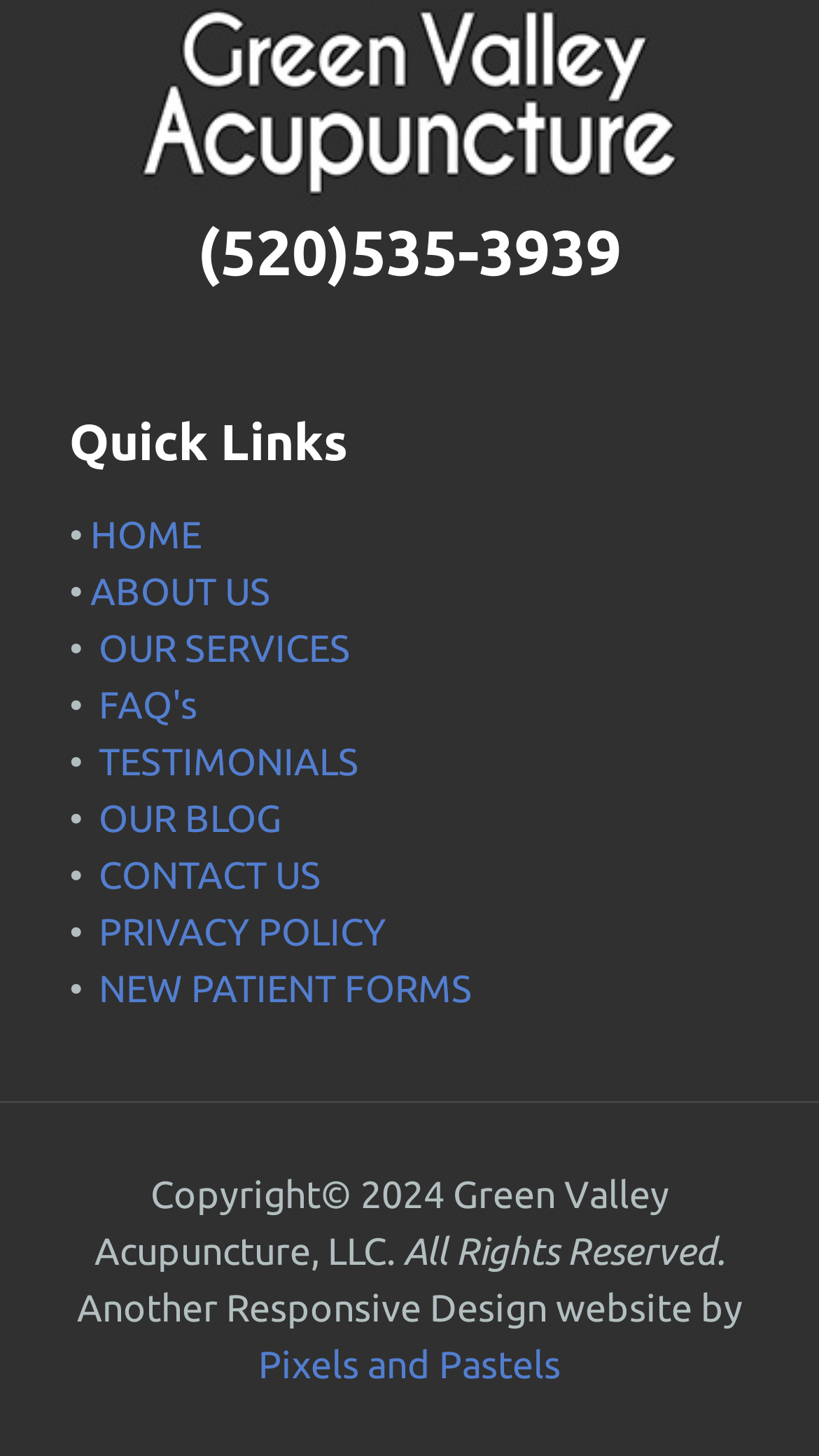Extract the bounding box coordinates for the UI element described by the text: "Pixels and Pastels". The coordinates should be in the form of [left, top, right, bottom] with values between 0 and 1.

[0.315, 0.921, 0.685, 0.95]